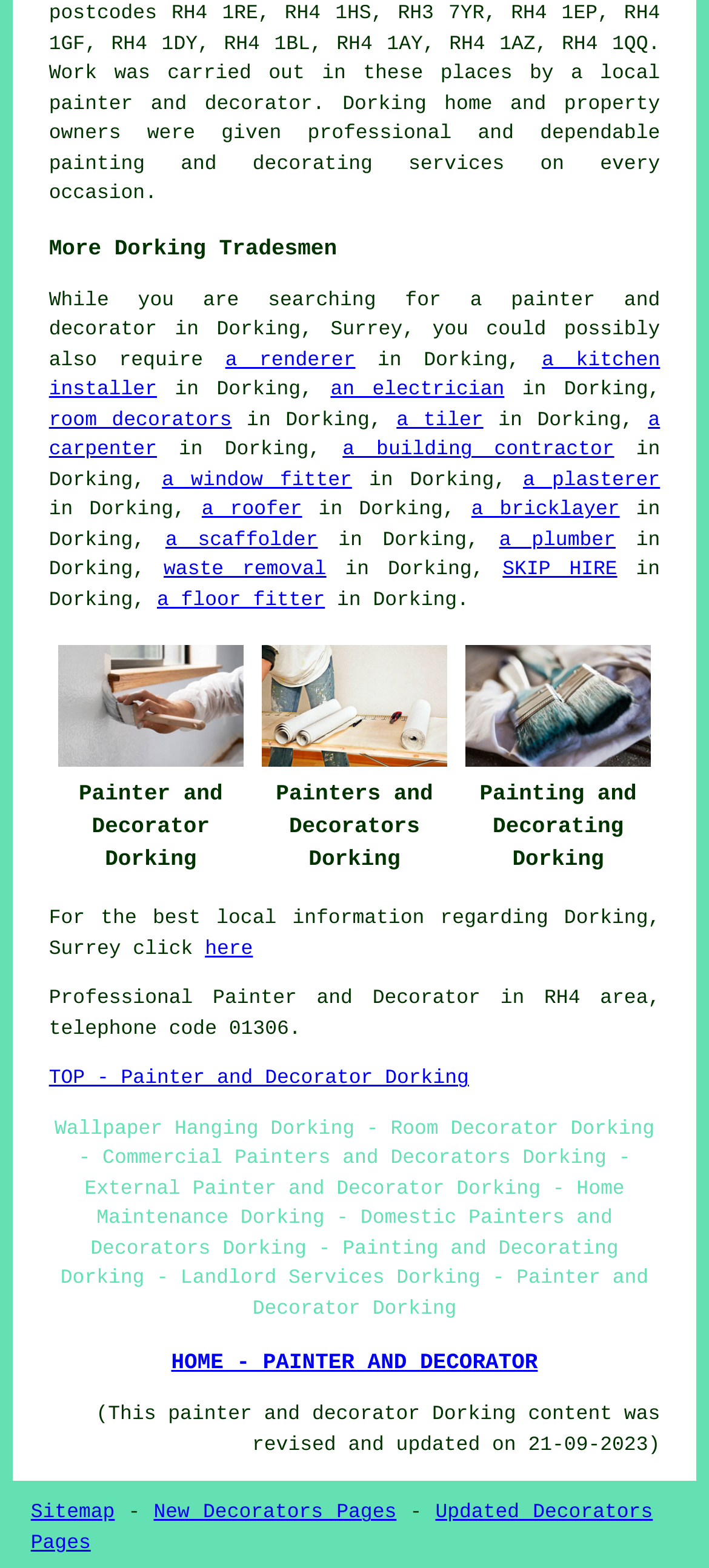What is the profession of the service provider?
Provide a detailed and well-explained answer to the question.

The profession of the service provider can be determined by looking at the heading 'More Dorking Tradesmen' and the repeated mentions of 'Painter and Decorator' throughout the webpage.